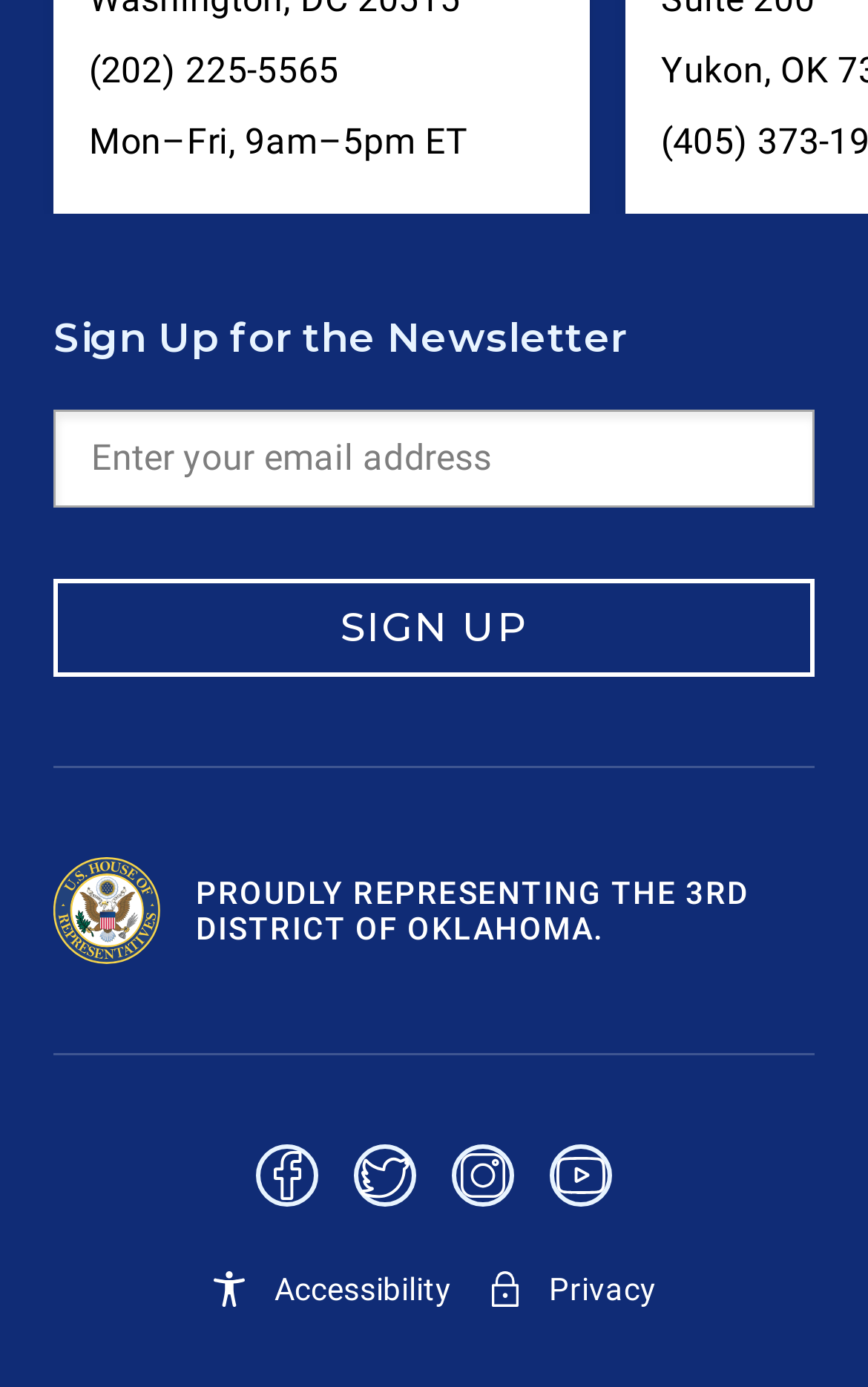Find the bounding box coordinates for the HTML element described in this sentence: "name="email" placeholder="Enter your email address"". Provide the coordinates as four float numbers between 0 and 1, in the format [left, top, right, bottom].

[0.105, 0.305, 0.895, 0.356]